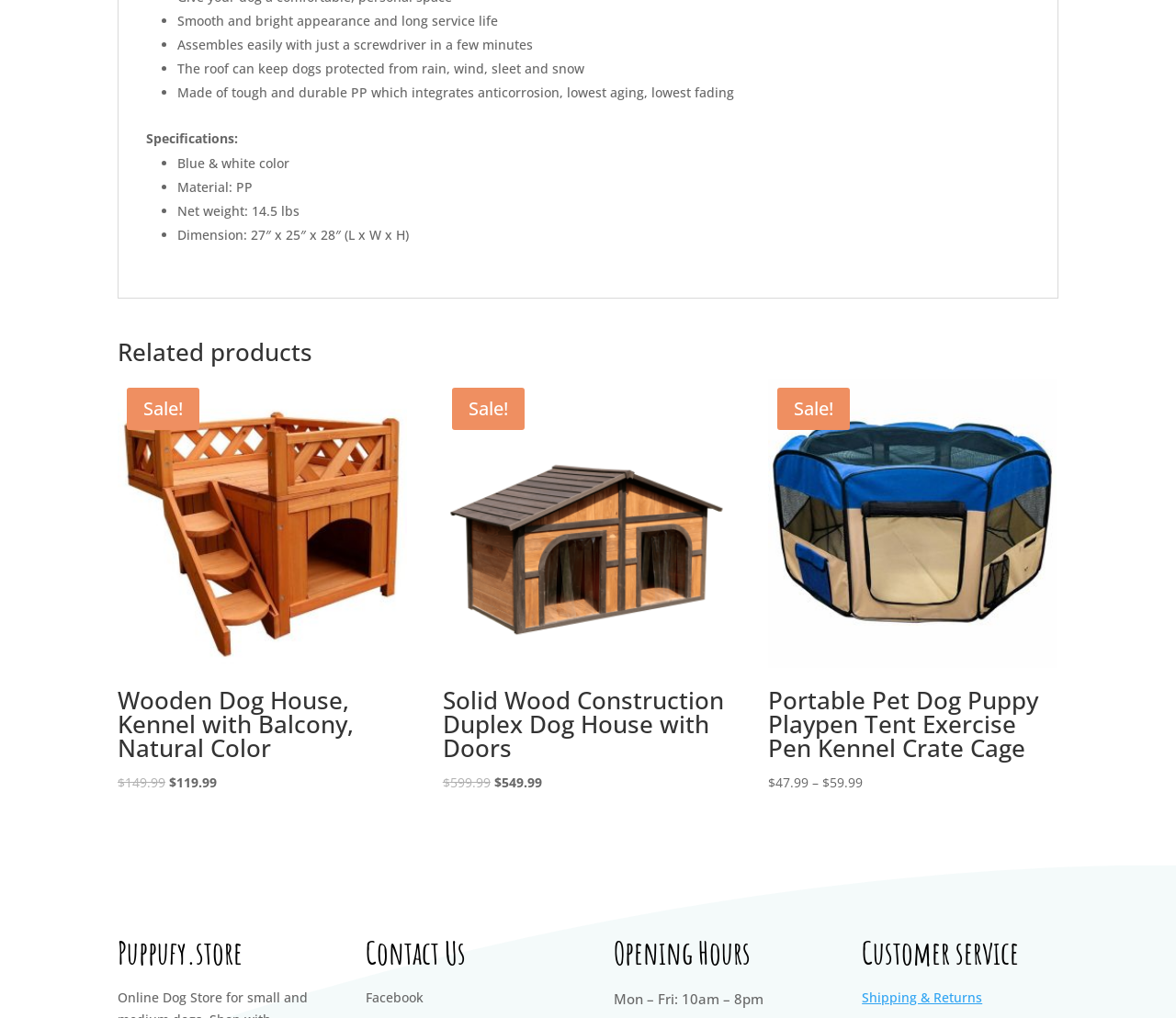Extract the bounding box coordinates for the HTML element that matches this description: "Shipping & Returns". The coordinates should be four float numbers between 0 and 1, i.e., [left, top, right, bottom].

[0.733, 0.971, 0.835, 0.988]